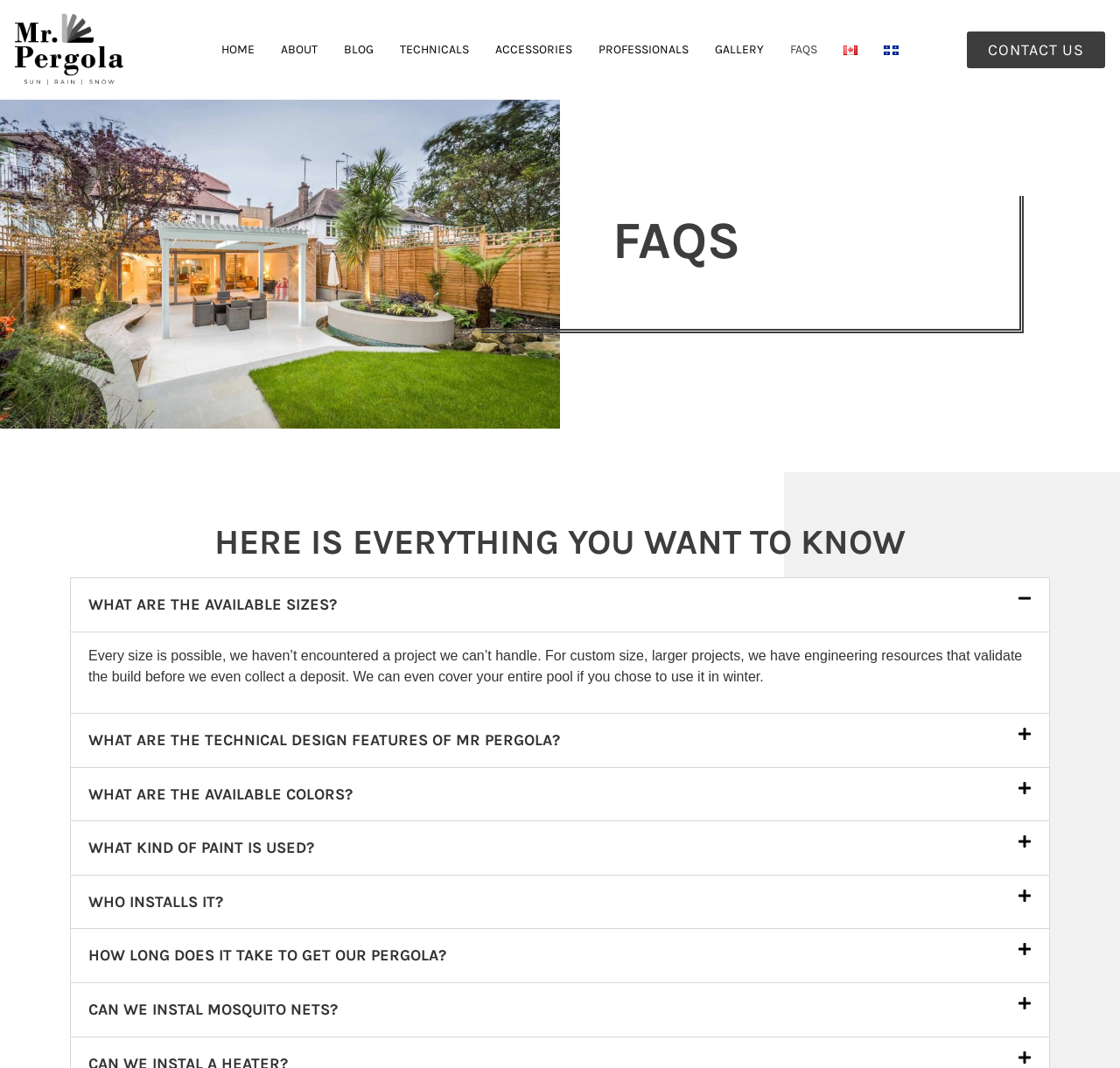Reply to the question below using a single word or brief phrase:
What is the language of the FAQ page?

English